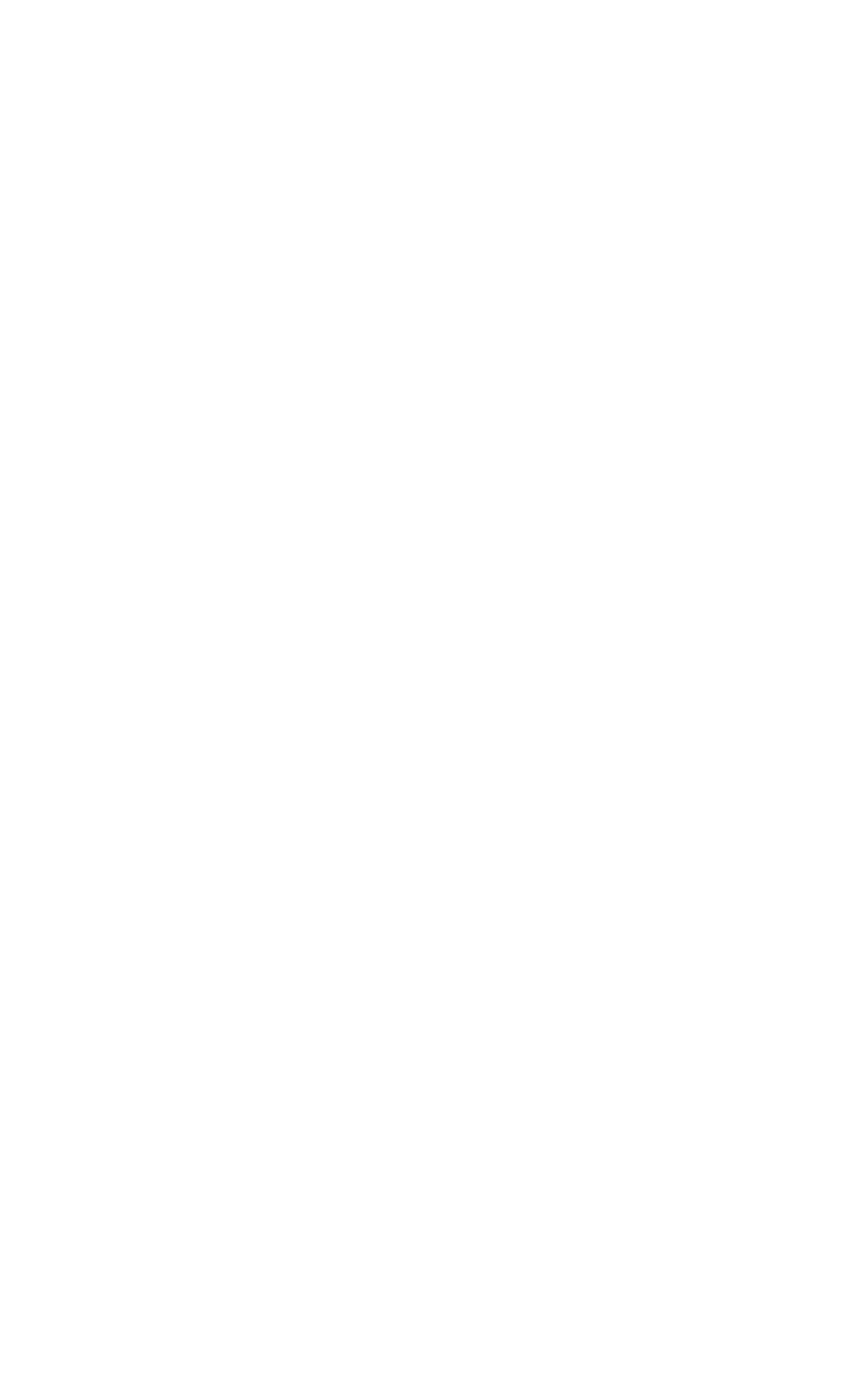Identify the bounding box coordinates of the clickable section necessary to follow the following instruction: "Open Spotify". The coordinates should be presented as four float numbers from 0 to 1, i.e., [left, top, right, bottom].

[0.518, 0.933, 0.595, 0.981]